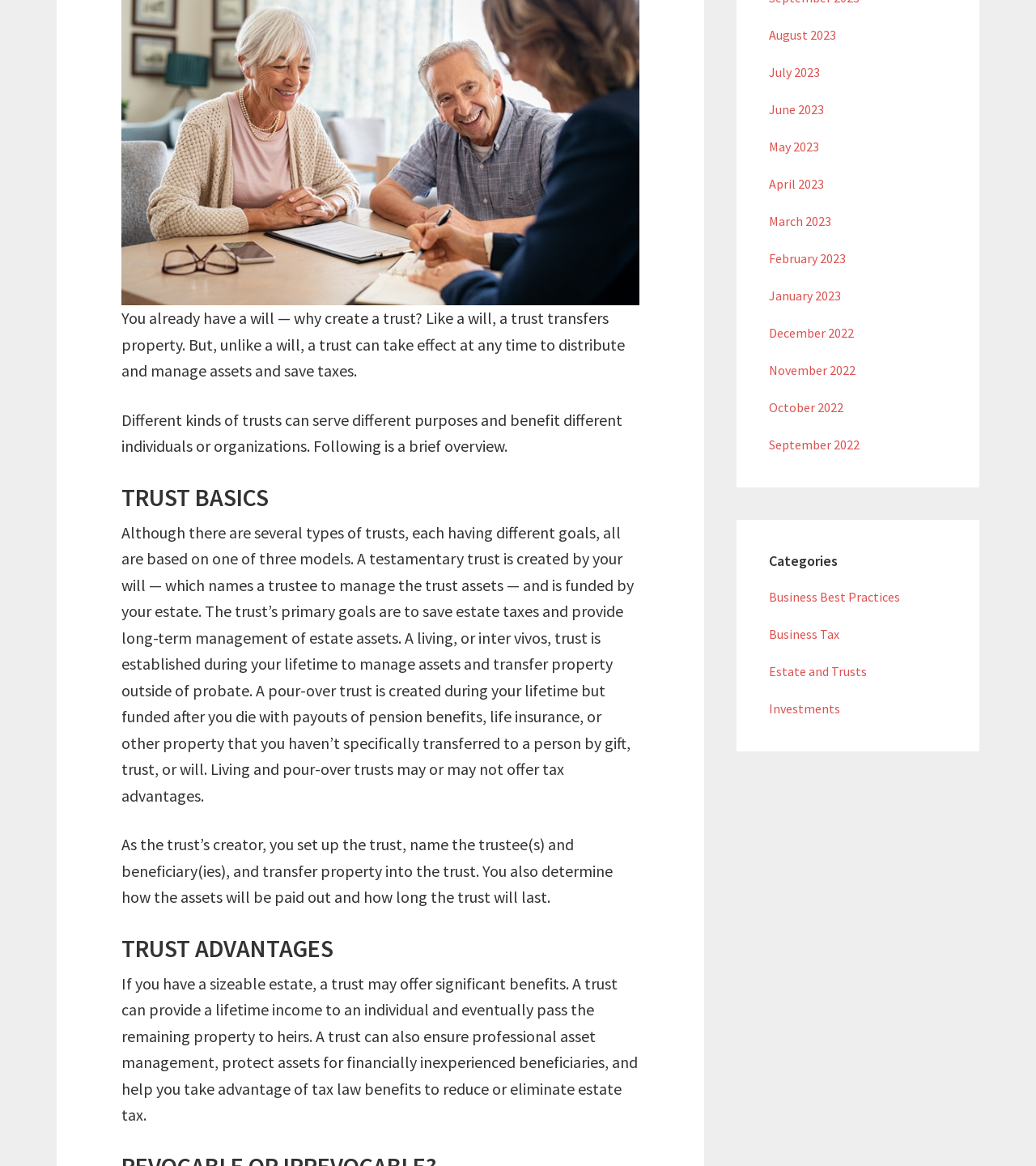Based on the element description July 2023, identify the bounding box coordinates for the UI element. The coordinates should be in the format (top-left x, top-left y, bottom-right x, bottom-right y) and within the 0 to 1 range.

[0.742, 0.055, 0.791, 0.069]